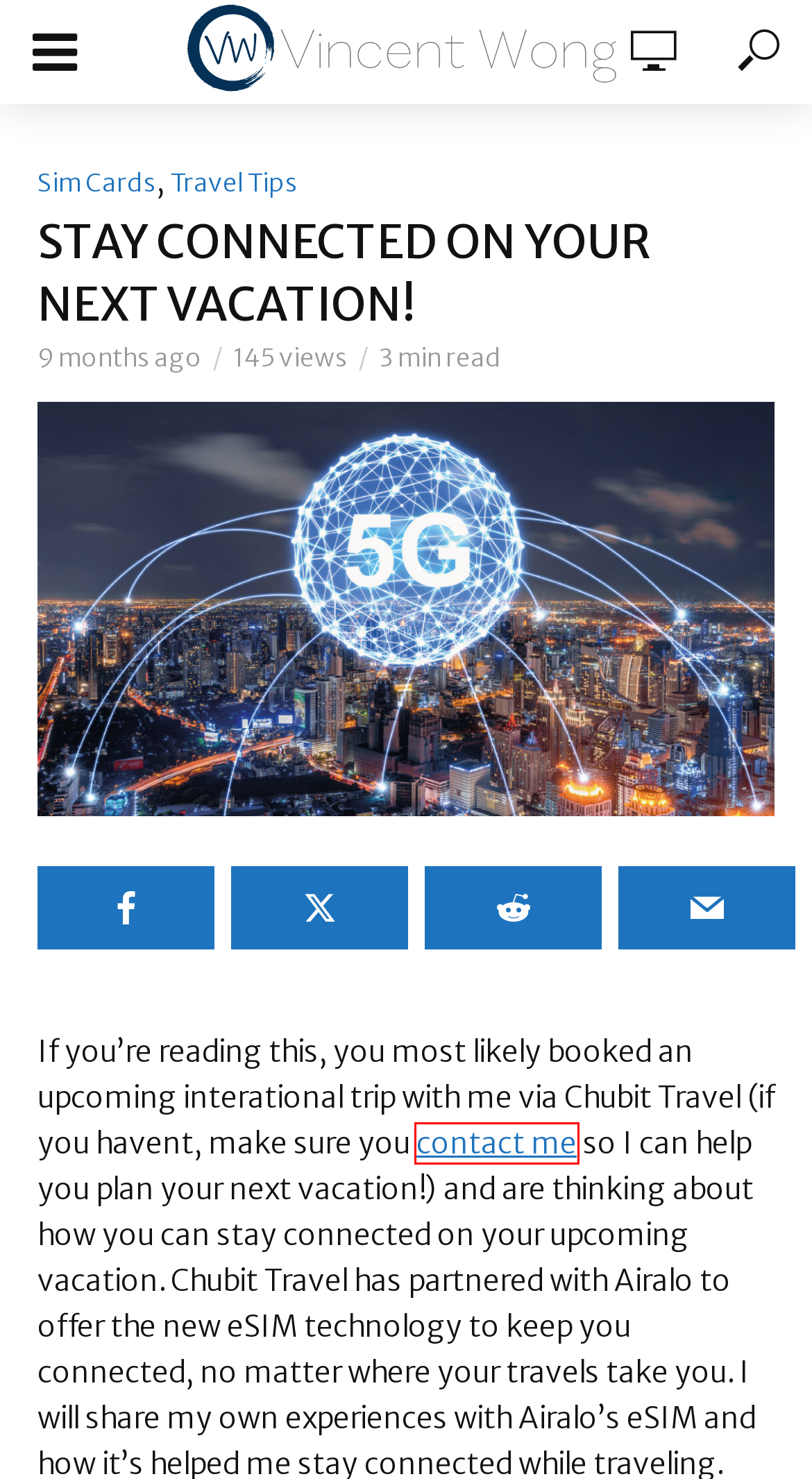Analyze the screenshot of a webpage with a red bounding box and select the webpage description that most accurately describes the new page resulting from clicking the element inside the red box. Here are the candidates:
A. Destinations – VincentWong.info
B. esim Archives – VincentWong.info
C. About Me – VincentWong.info
D. Travel Tips – VincentWong.info
E. Sim Cards – VincentWong.info
F. Home – VincentWong.info
G. Contact Me – VincentWong.info
H. Vincent Wong

H